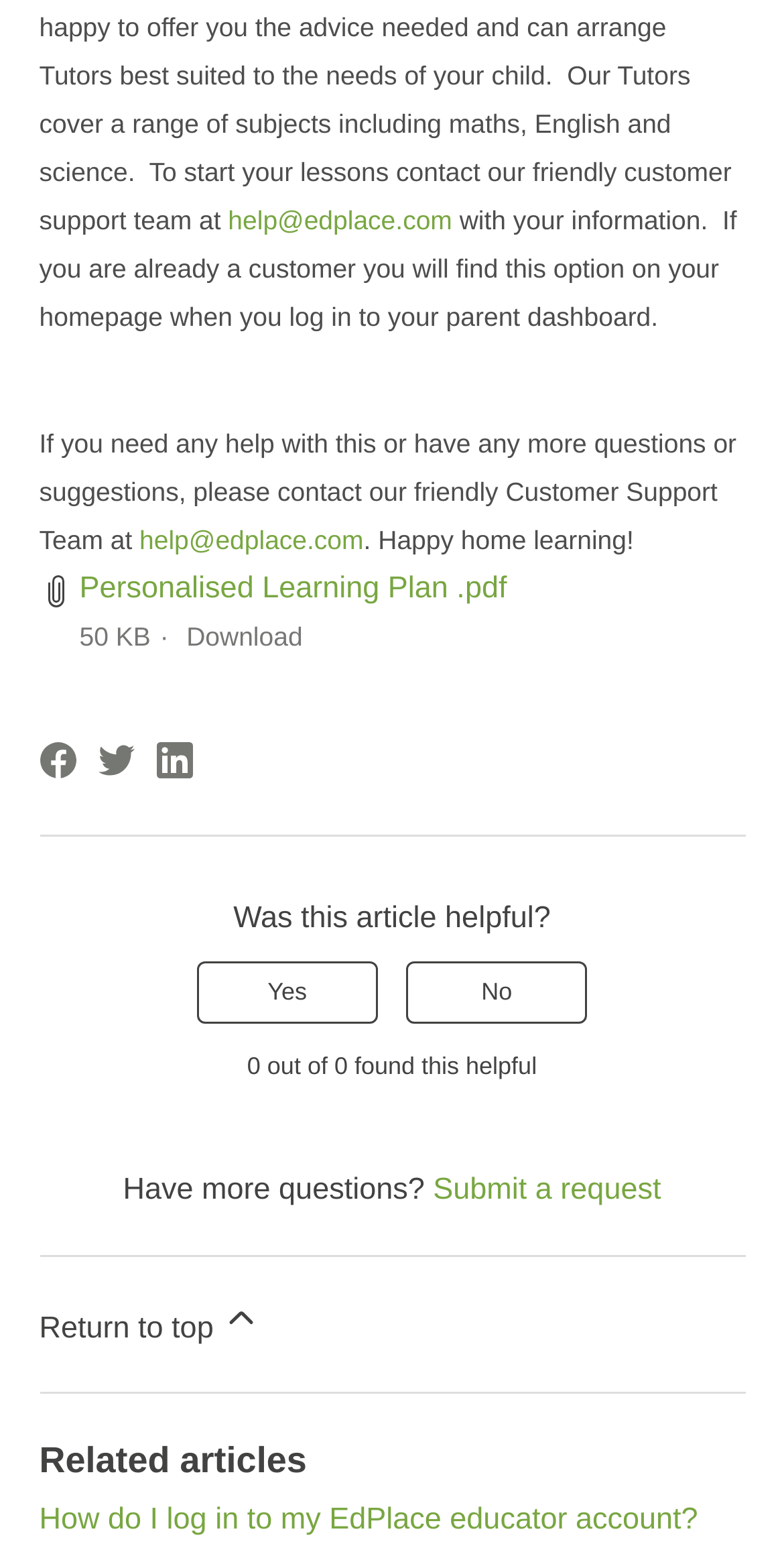Extract the bounding box coordinates of the UI element described: "aria-label="LinkedIn"". Provide the coordinates in the format [left, top, right, bottom] with values ranging from 0 to 1.

[0.2, 0.478, 0.246, 0.501]